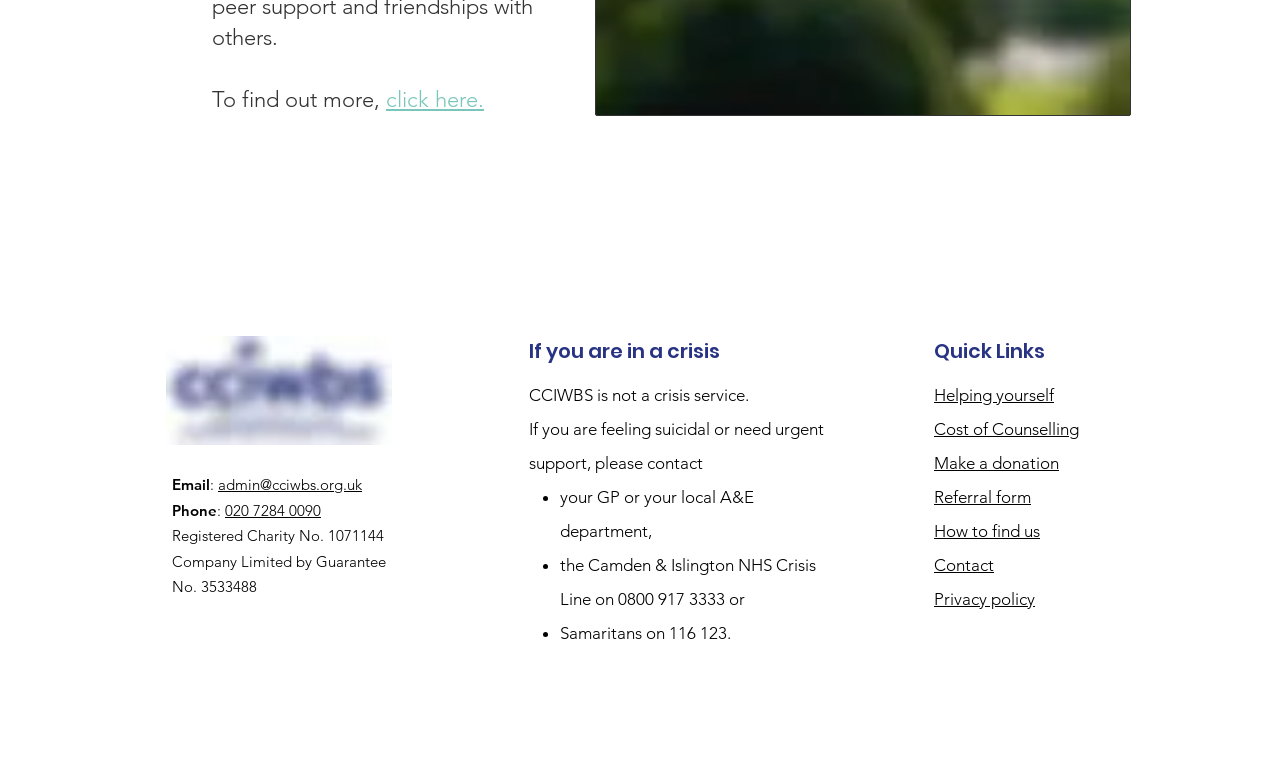What is the charity number of CCIWBS?
Refer to the image and provide a concise answer in one word or phrase.

1071144